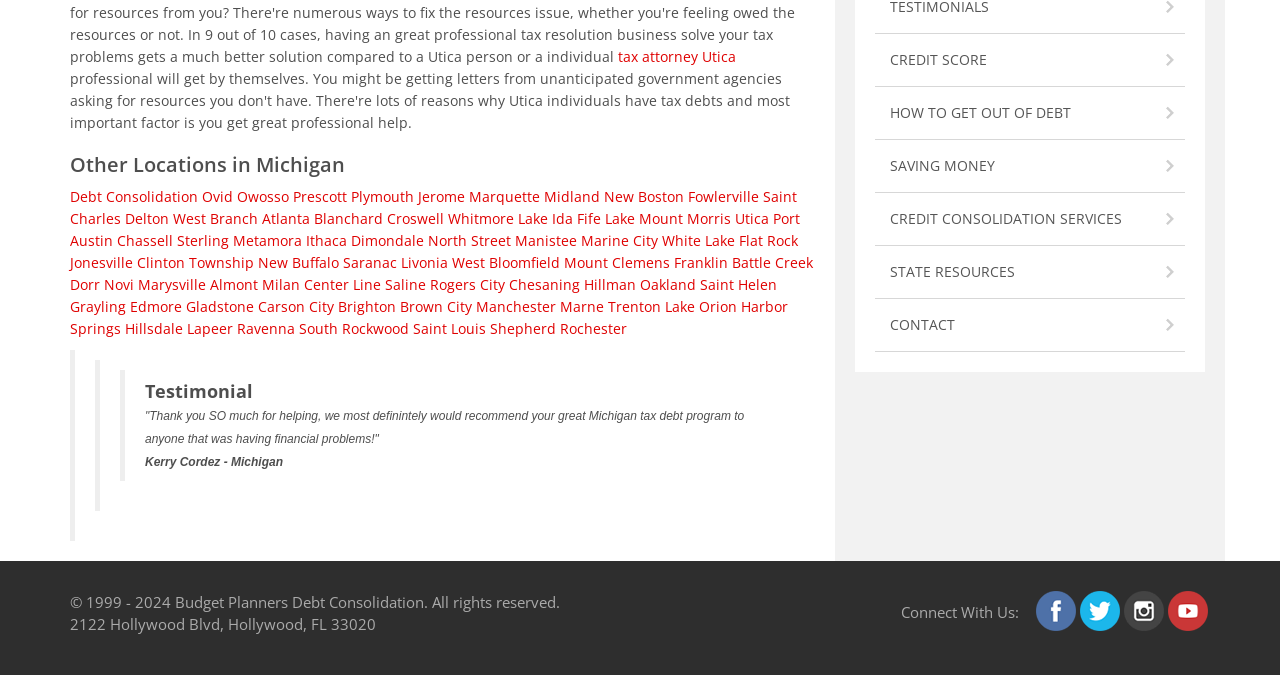How many locations are listed on this webpage?
We need a detailed and meticulous answer to the question.

By counting the number of links on the webpage, I estimate that there are more than 50 locations listed, including cities and towns in Michigan.